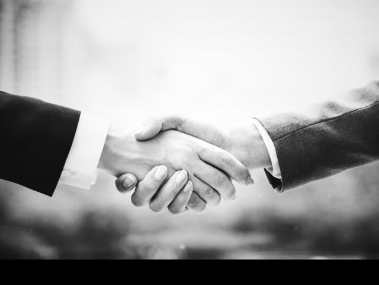Answer succinctly with a single word or phrase:
What is the background of the image?

Blurred